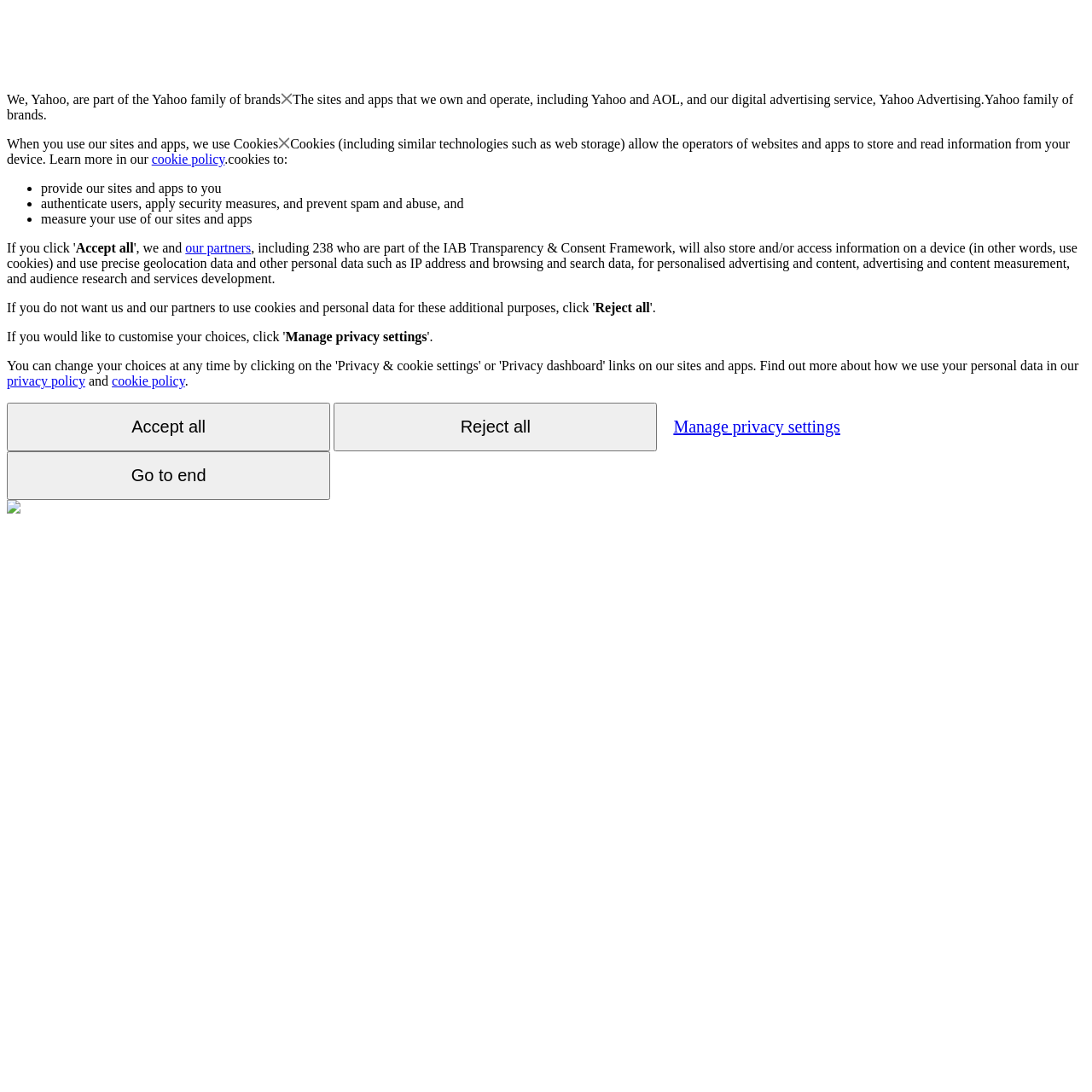Please locate the bounding box coordinates of the element that should be clicked to complete the given instruction: "Learn more about Bible study".

None